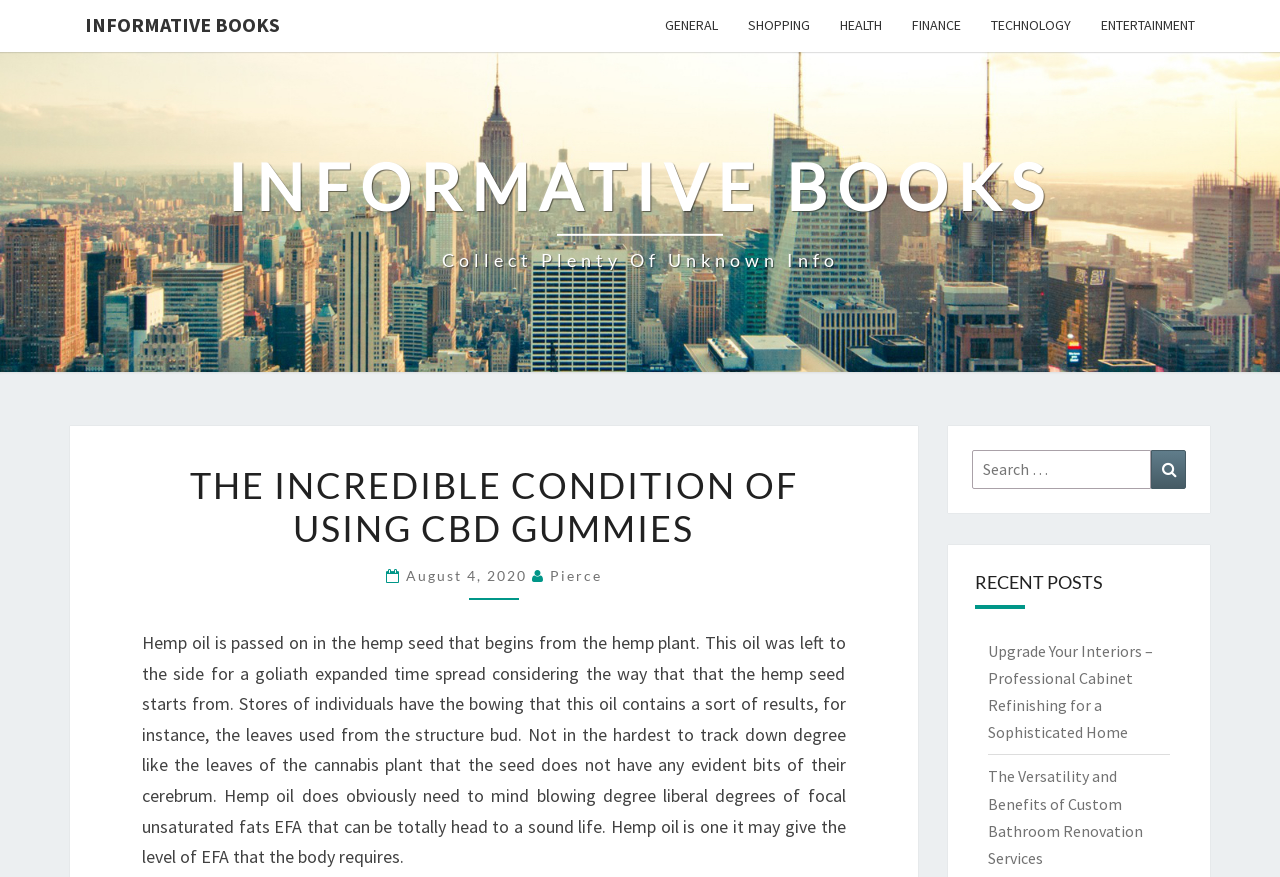Give a one-word or short-phrase answer to the following question: 
What is the category of the link 'GENERAL'?

Navigation